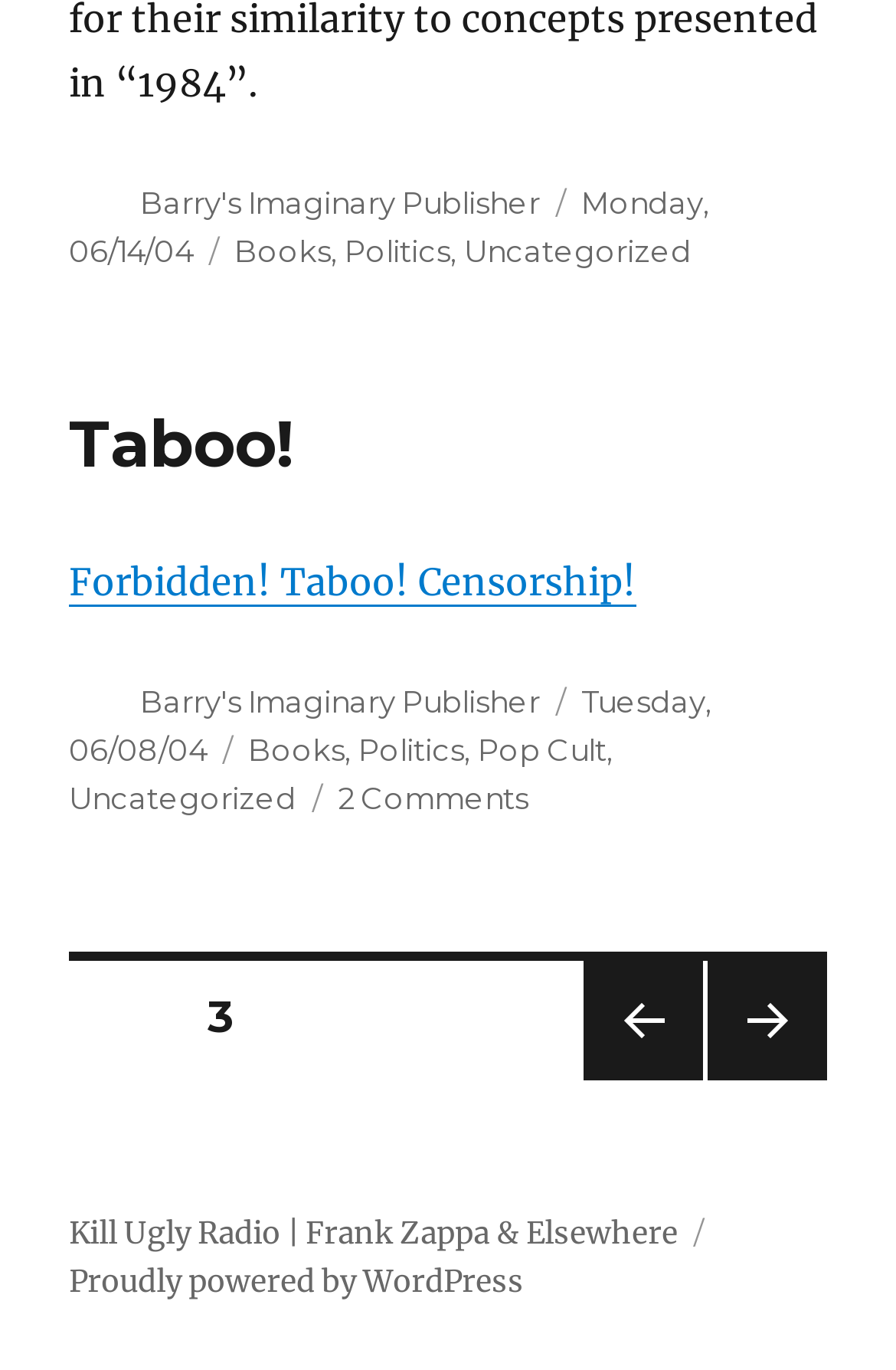Specify the bounding box coordinates of the element's area that should be clicked to execute the given instruction: "Click on the link to Barry's Imaginary Publisher". The coordinates should be four float numbers between 0 and 1, i.e., [left, top, right, bottom].

[0.156, 0.134, 0.603, 0.16]